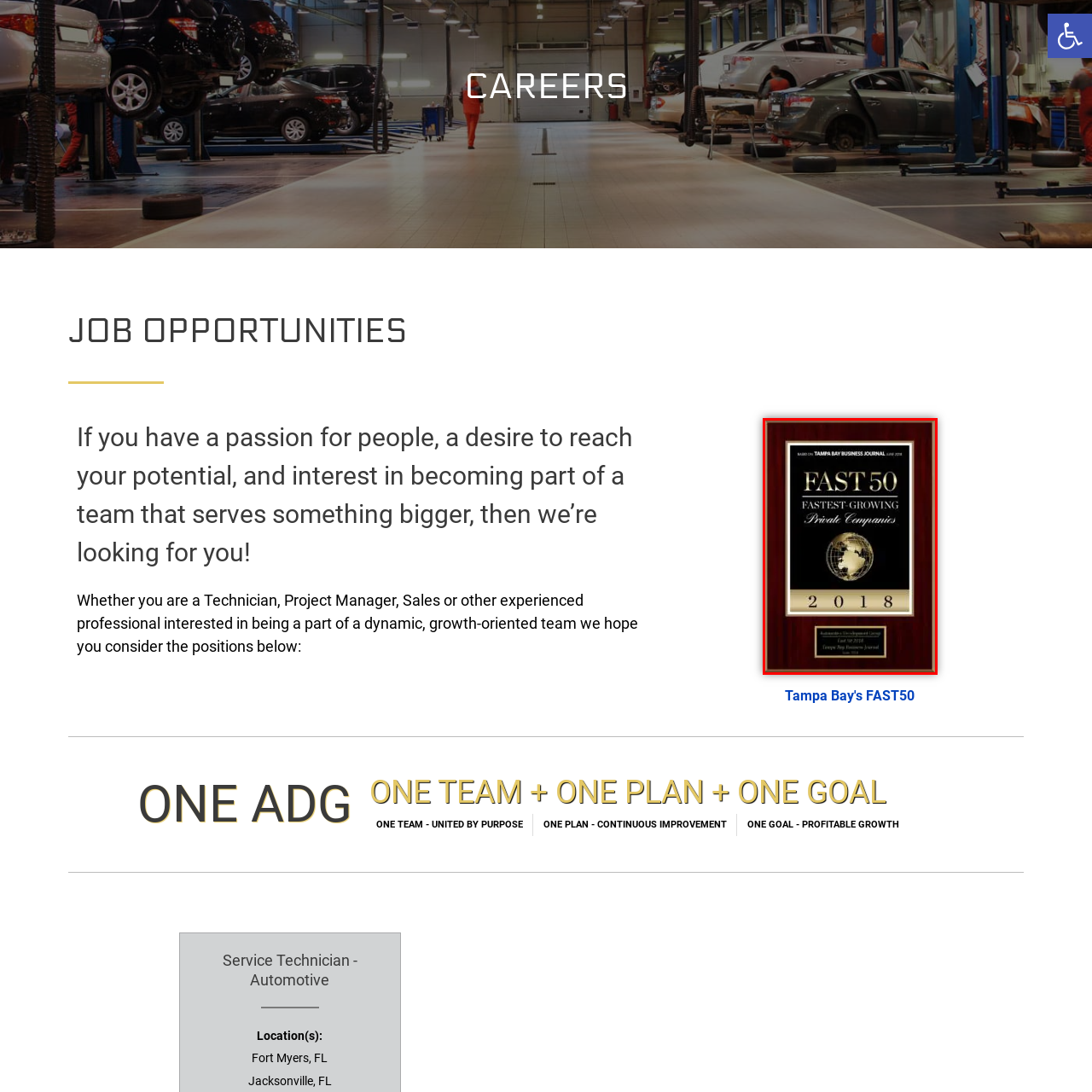What is the year of the ranking?
Look closely at the area highlighted by the red bounding box and give a detailed response to the question.

The year of the ranking is clearly marked at the bottom of the plaque, establishing the specific year in which the companies were recognized as the fastest-growing private companies in the Tampa Bay area.